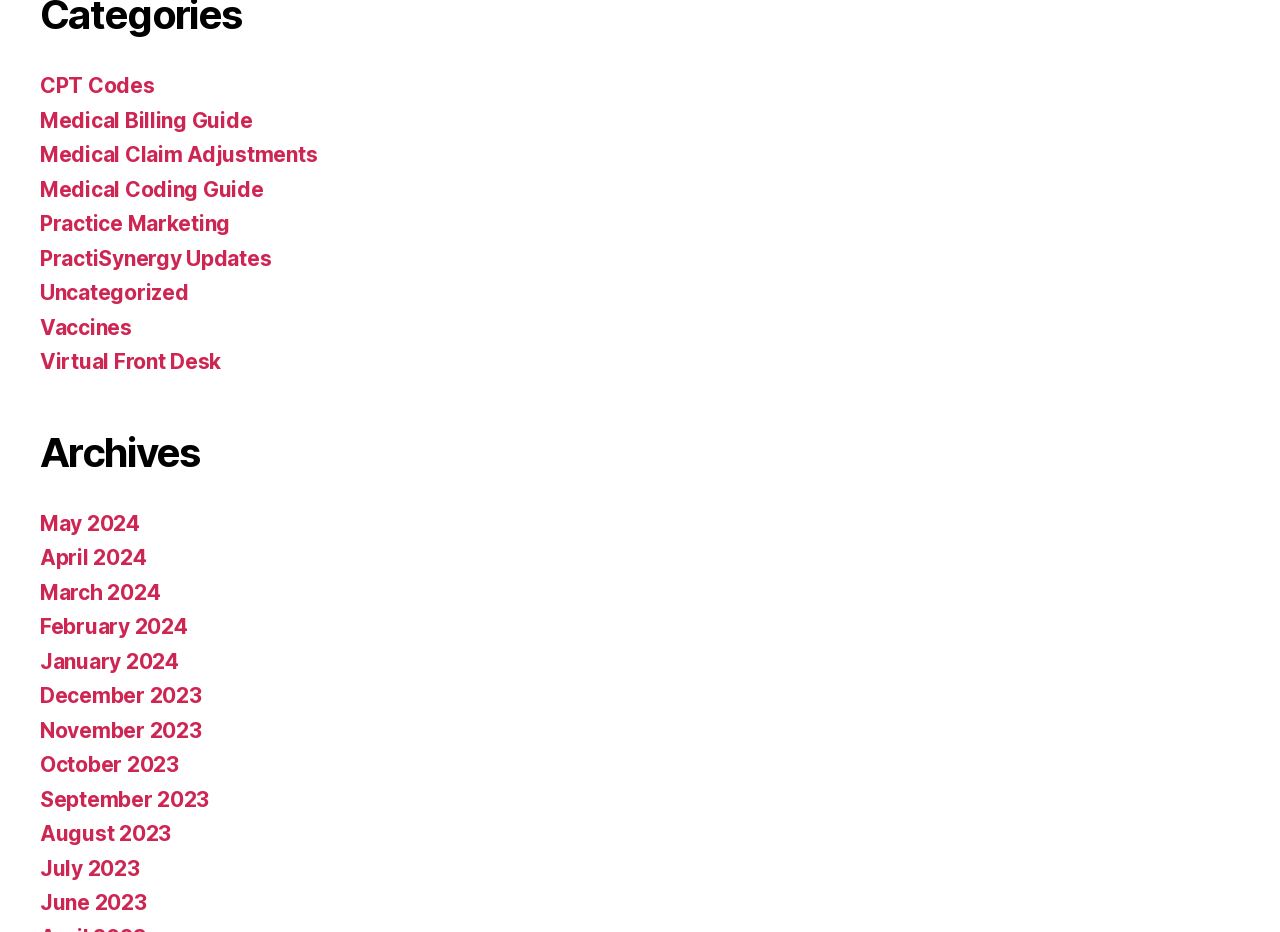How many links are in the categories section?
Please answer the question with as much detail as possible using the screenshot.

There are 9 links in the categories section, including 'CPT Codes', 'Medical Billing Guide', 'Medical Claim Adjustments', 'Medical Coding Guide', 'Practice Marketing', 'PractiSynergy Updates', 'Uncategorized', 'Vaccines', and 'Virtual Front Desk'.